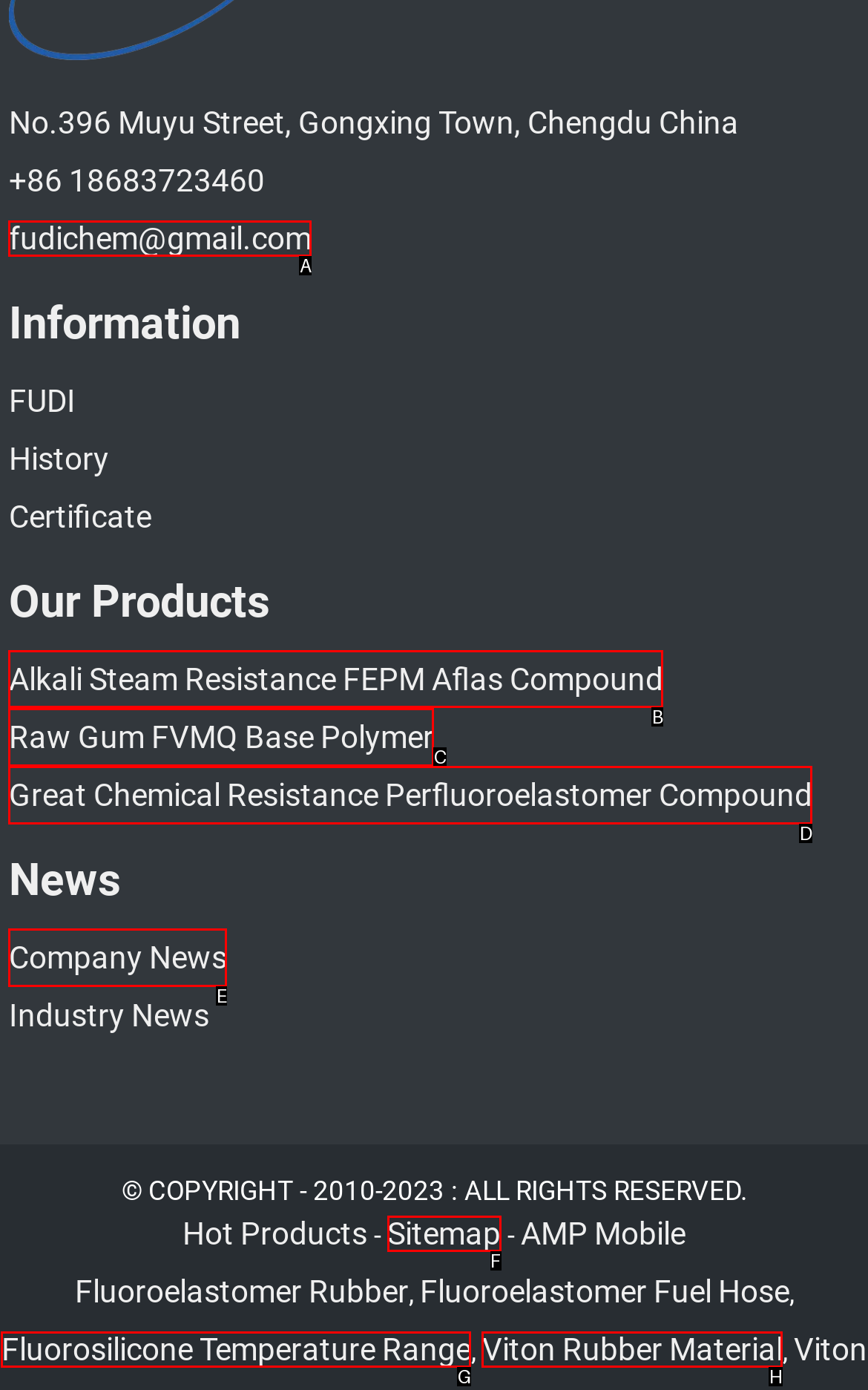Based on the choices marked in the screenshot, which letter represents the correct UI element to perform the task: Learn about Alkali Steam Resistance FEPM Aflas Compound?

B